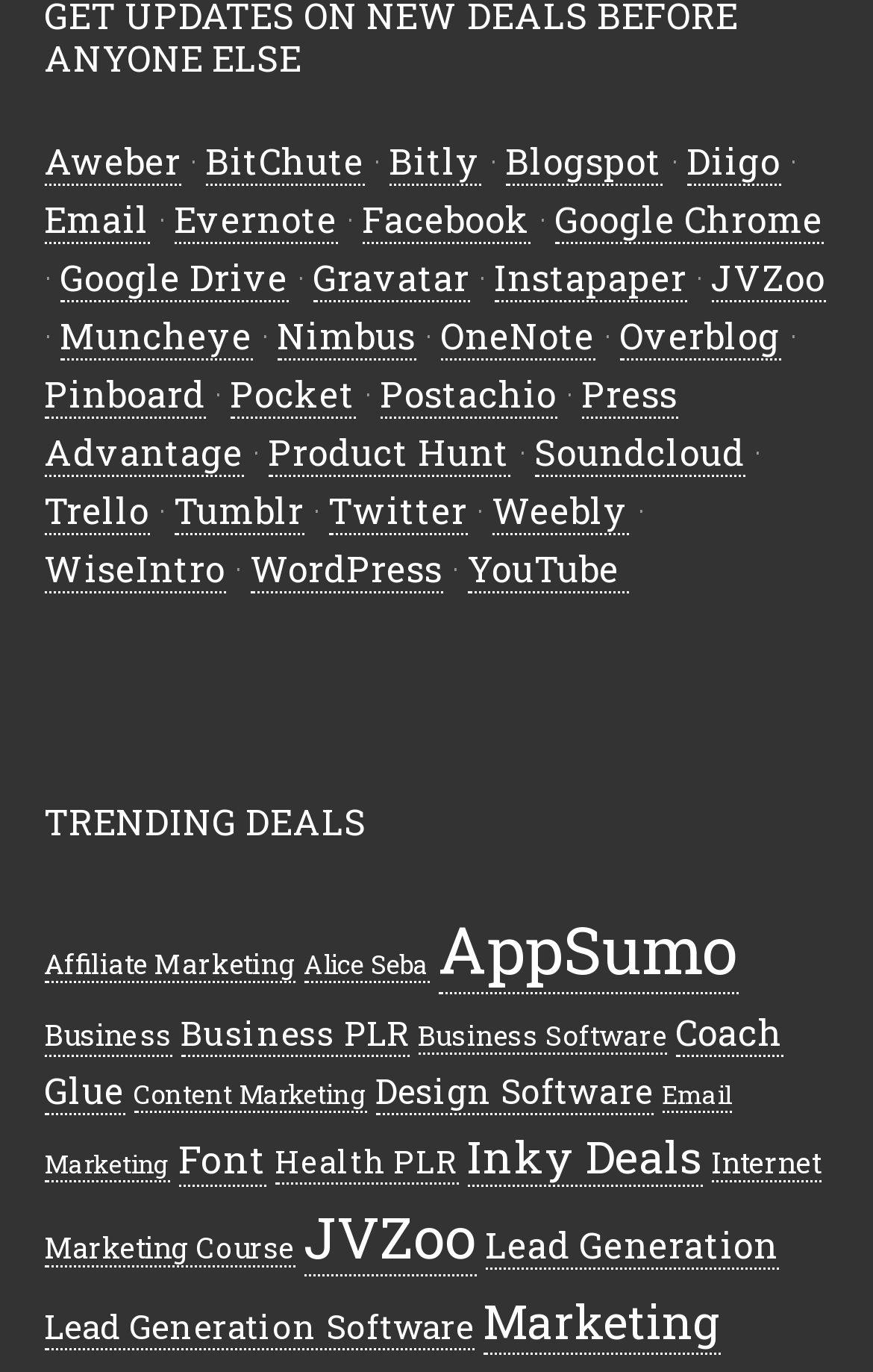Based on the element description, predict the bounding box coordinates (top-left x, top-left y, bottom-right x, bottom-right y) for the UI element in the screenshot: Internet Marketing Course

[0.05, 0.834, 0.94, 0.924]